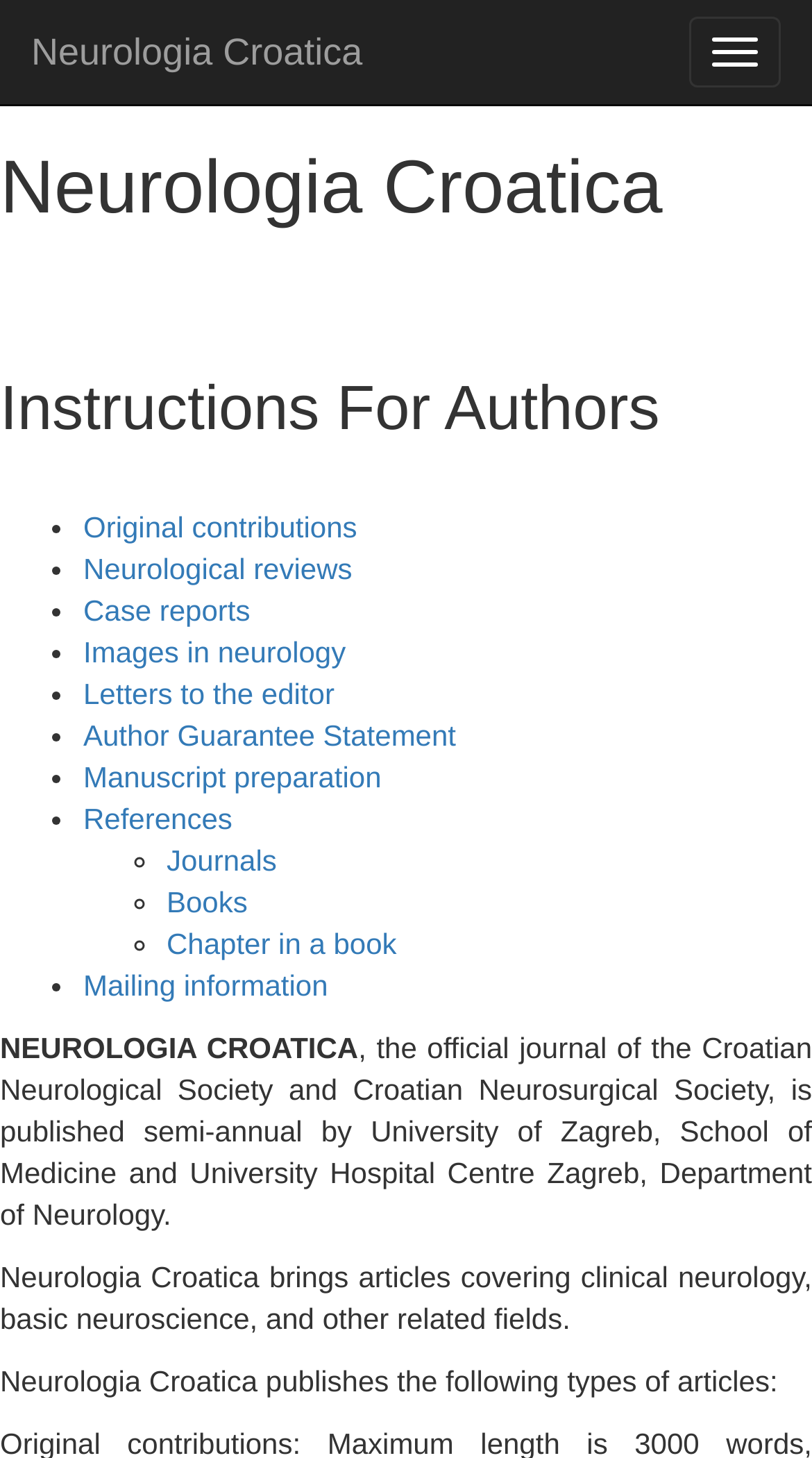Find the bounding box coordinates of the clickable area that will achieve the following instruction: "Read the instructions for original contributions".

[0.103, 0.349, 0.44, 0.372]